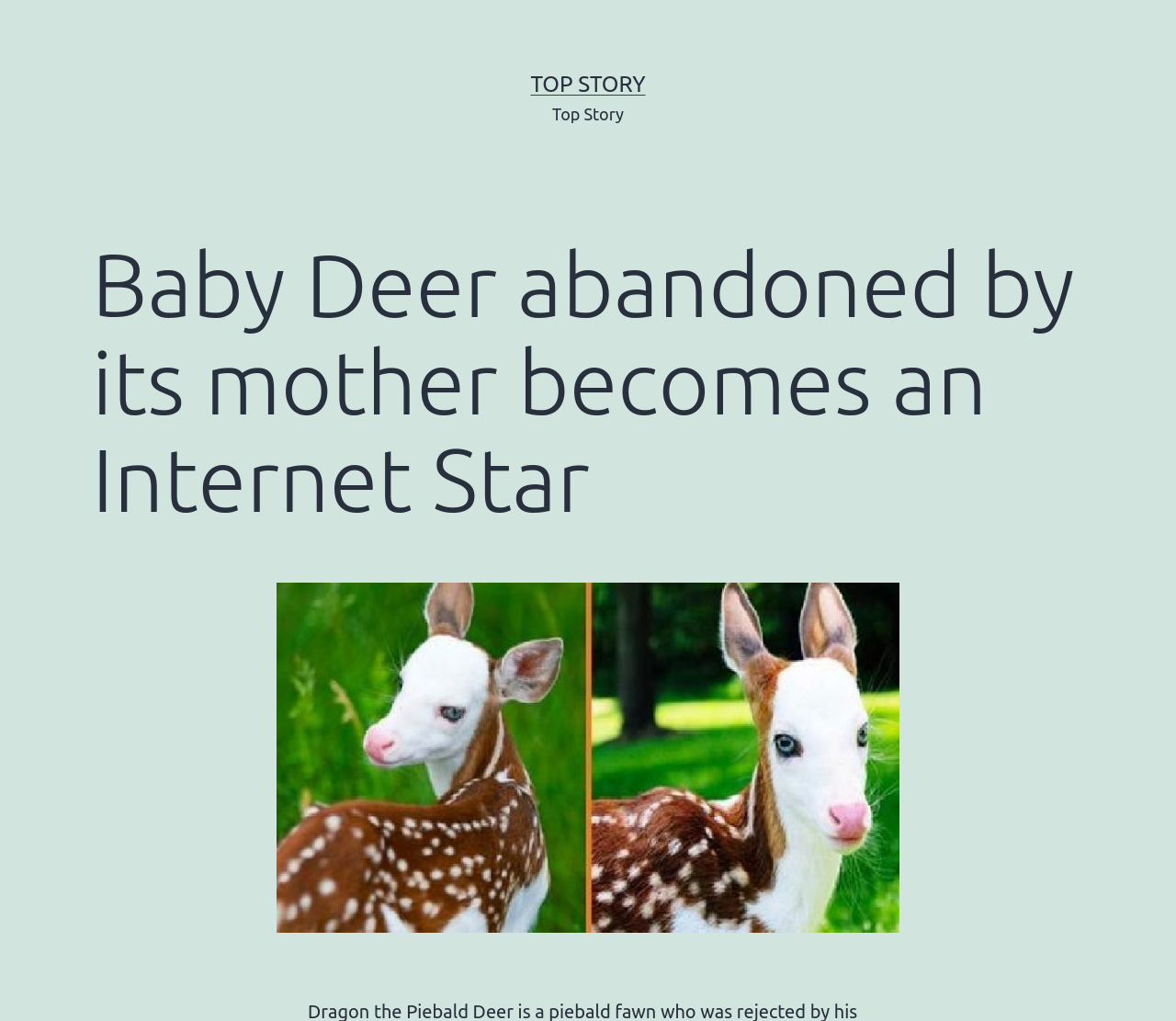Please locate and retrieve the main header text of the webpage.

Baby Deer abandoned by its mother becomes an Internet Star